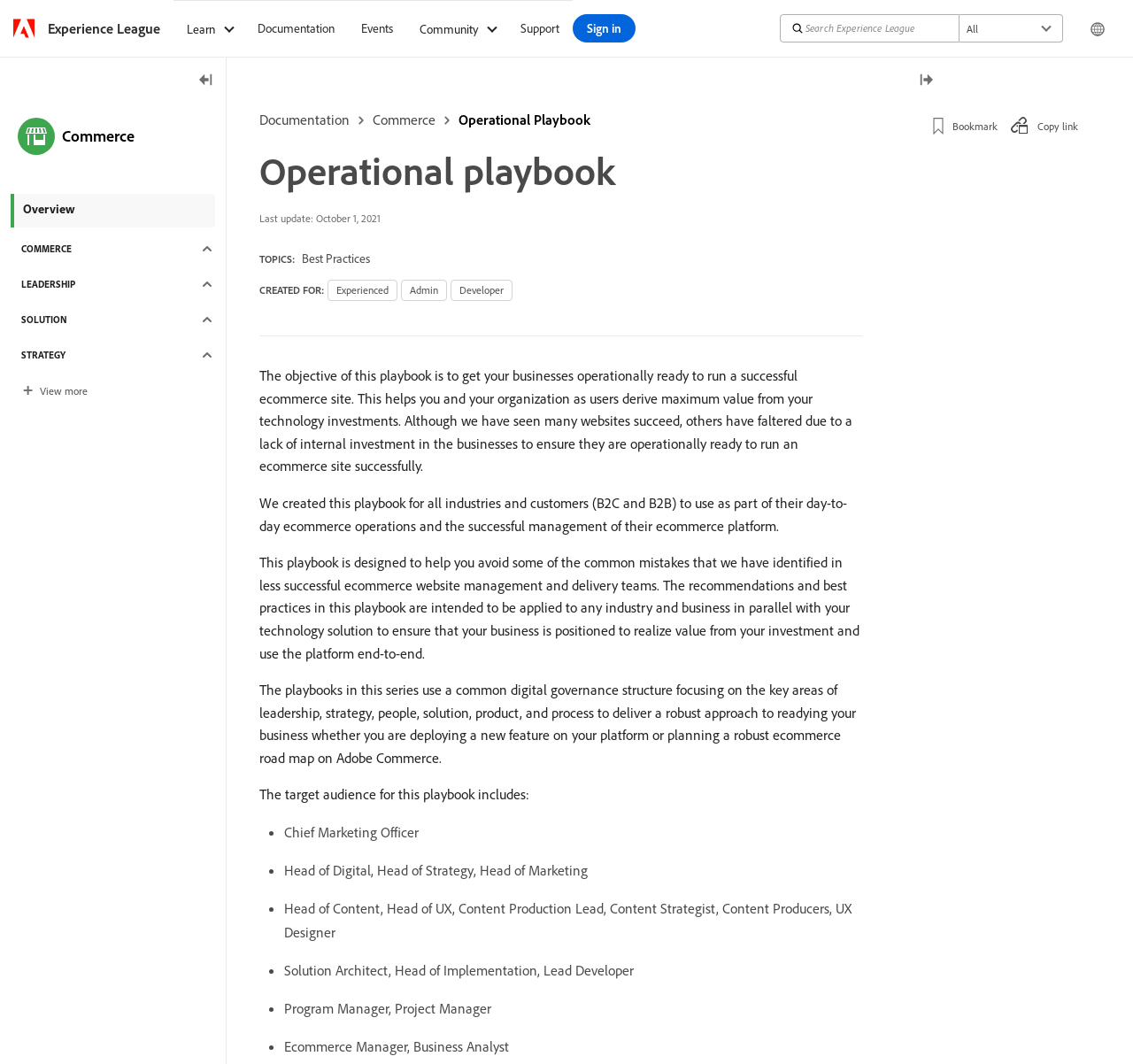Highlight the bounding box of the UI element that corresponds to this description: ".a { fill: #6E6E6E; }".

[0.165, 0.067, 0.199, 0.086]